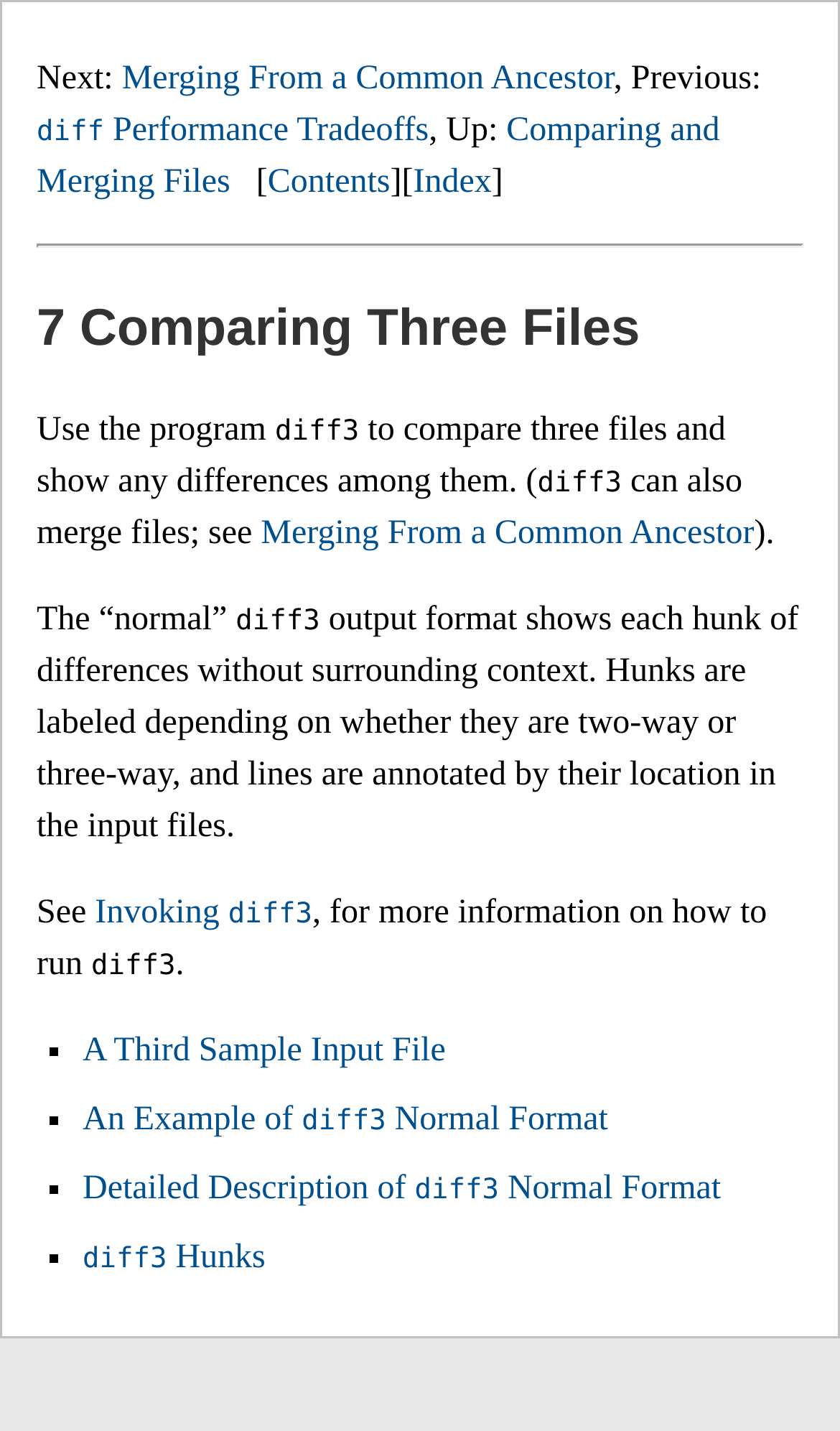What is the format of the 'normal' output of diff3?
We need a detailed and exhaustive answer to the question. Please elaborate.

The 'normal' output format of diff3 shows each hunk of differences without surrounding context. Hunks are labeled depending on whether they are two-way or three-way, and lines are annotated by their location in the input files, as described in the webpage.